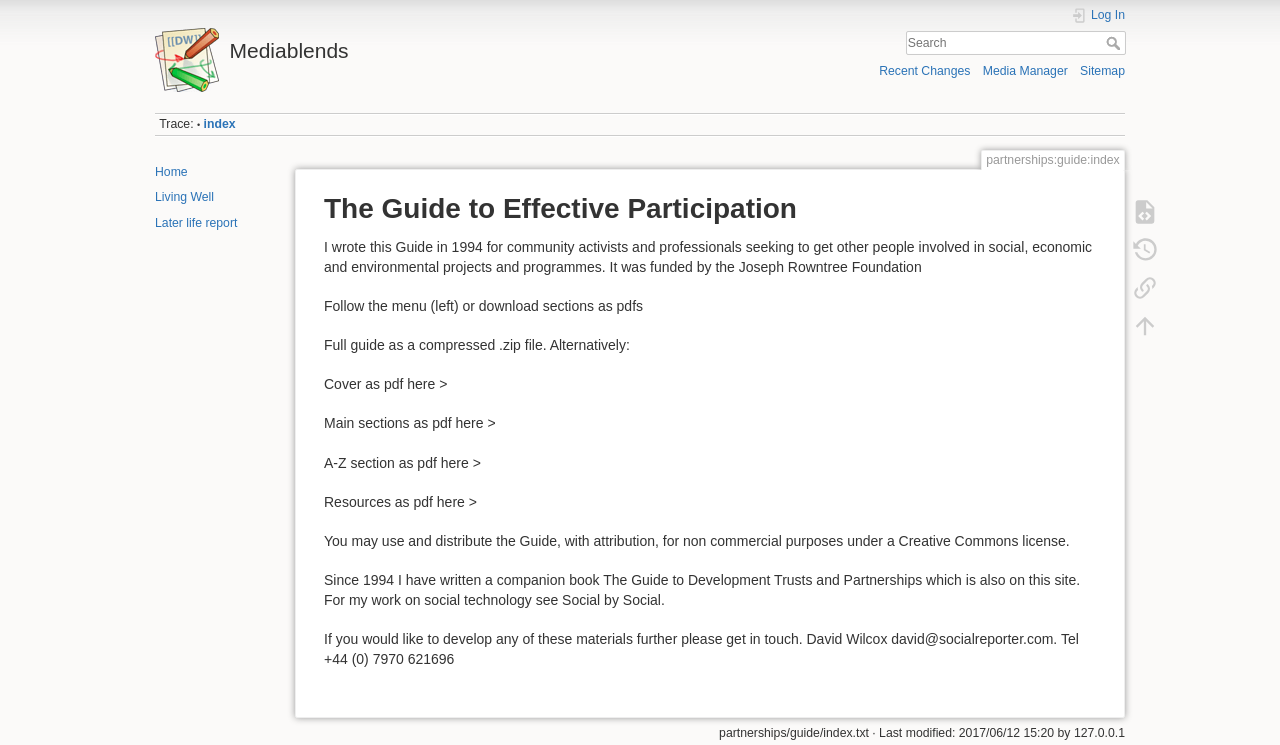Predict the bounding box of the UI element based on this description: "parent_node: Search name="q" placeholder="Search" title="[F]"".

[0.707, 0.041, 0.88, 0.074]